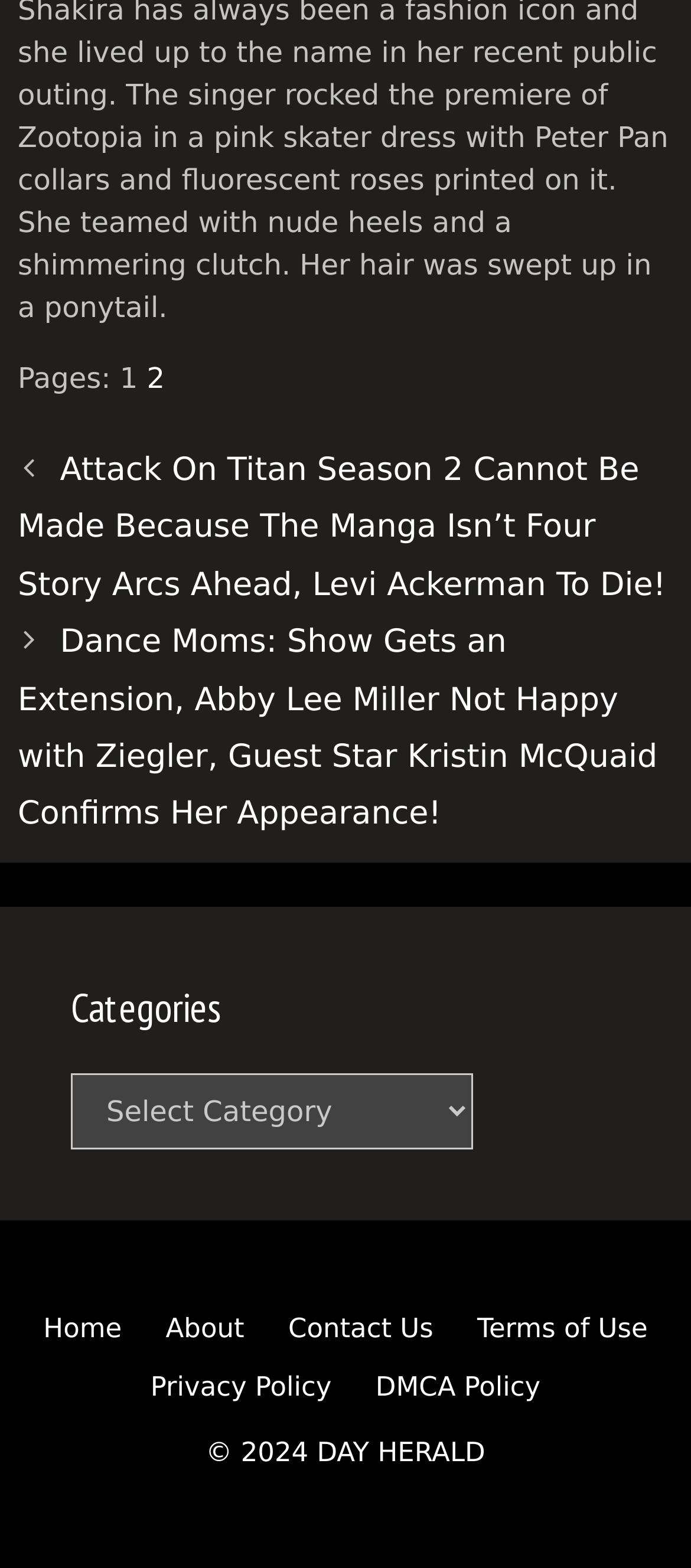Give a one-word or one-phrase response to the question:
What is the last category in the dropdown list?

Unknown